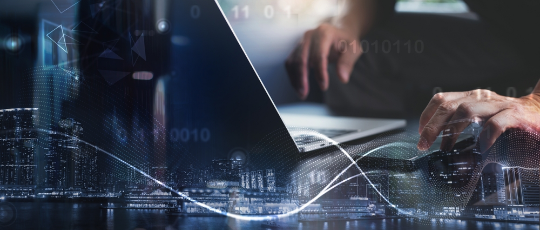Generate a detailed narrative of the image.

The image captures a modern, dynamic workspace featuring a person’s hands actively engaging with a laptop, symbolizing the integration of technology in business processes. The background subtly merges digital elements, such as binary code and geometric shapes, with a city skyline, illustrating the intersection of urban life and digital innovation. This visual representation emphasizes the transformational impact of Enterprise Resource Planning (ERP) systems, showcasing how they streamline operations and enhance decision-making in organizations. The vibrant interplay of light and data underscores the theme of efficiency and connectivity crucial for businesses aiming for growth and scalability in today’s fast-paced environment.